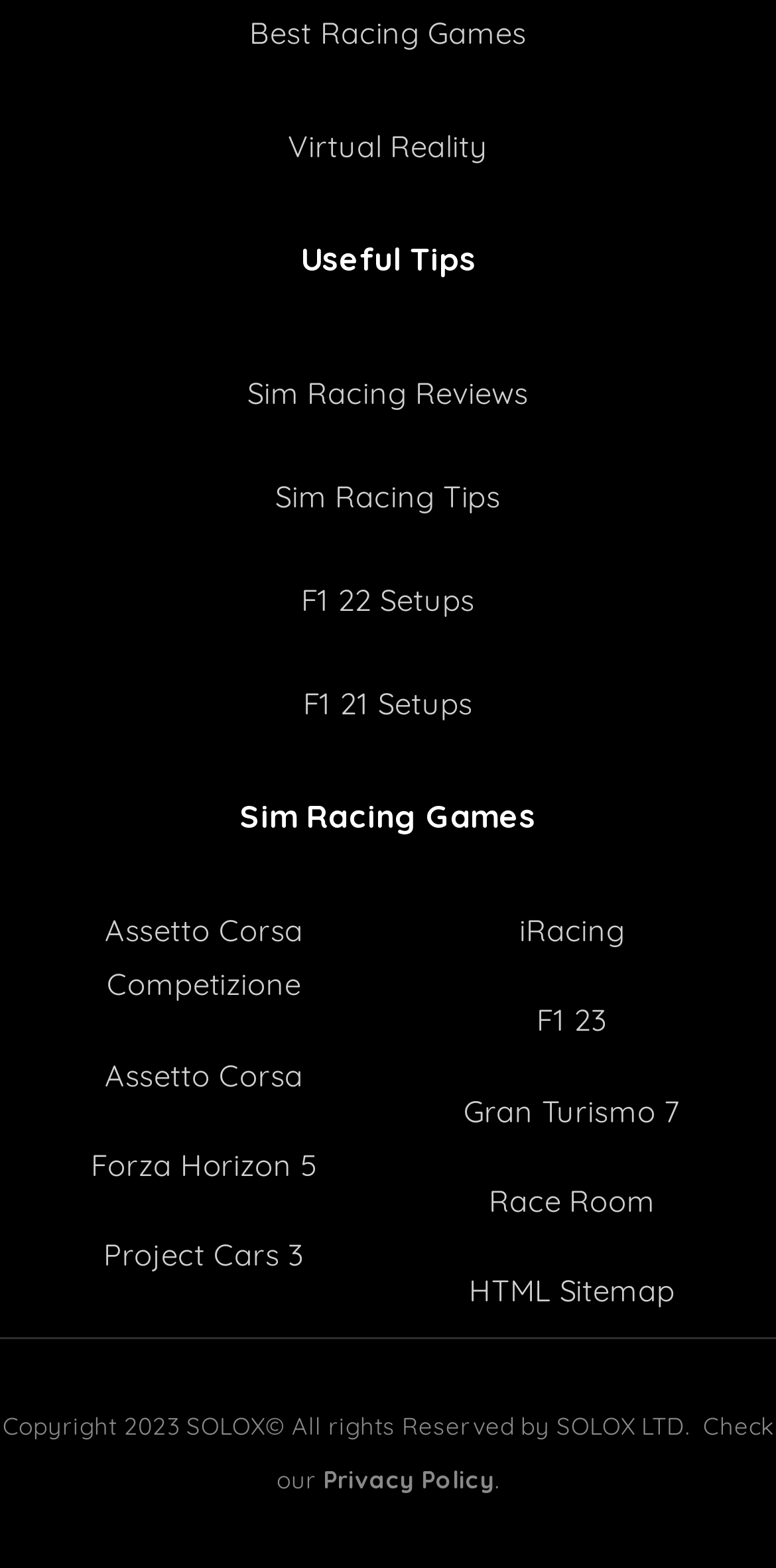Please locate the bounding box coordinates of the element that needs to be clicked to achieve the following instruction: "Check out Assetto Corsa Competizione". The coordinates should be four float numbers between 0 and 1, i.e., [left, top, right, bottom].

[0.026, 0.577, 0.5, 0.645]